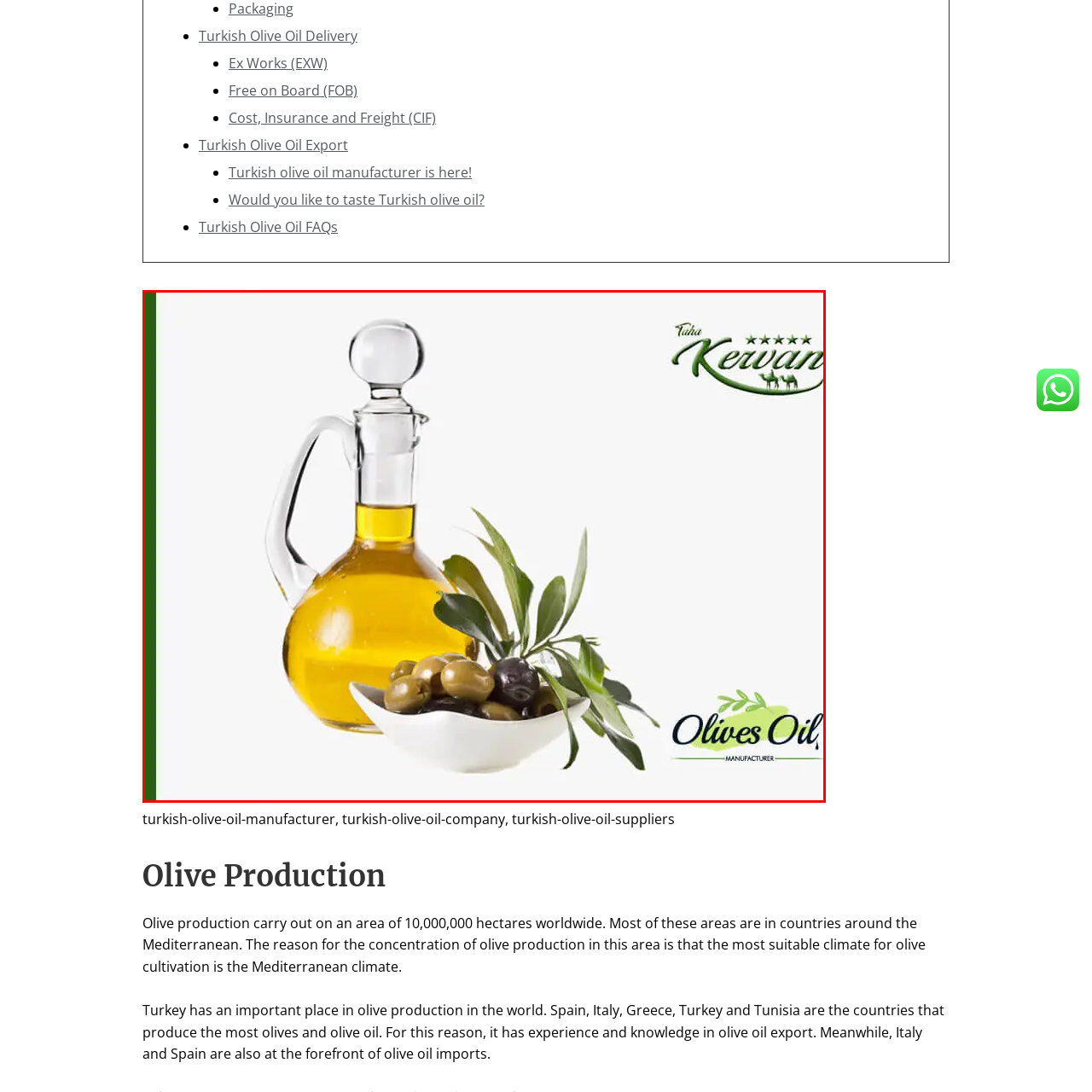Focus on the section encased in the red border, What is the color of the olives in the bowl? Give your response as a single word or phrase.

Green and black